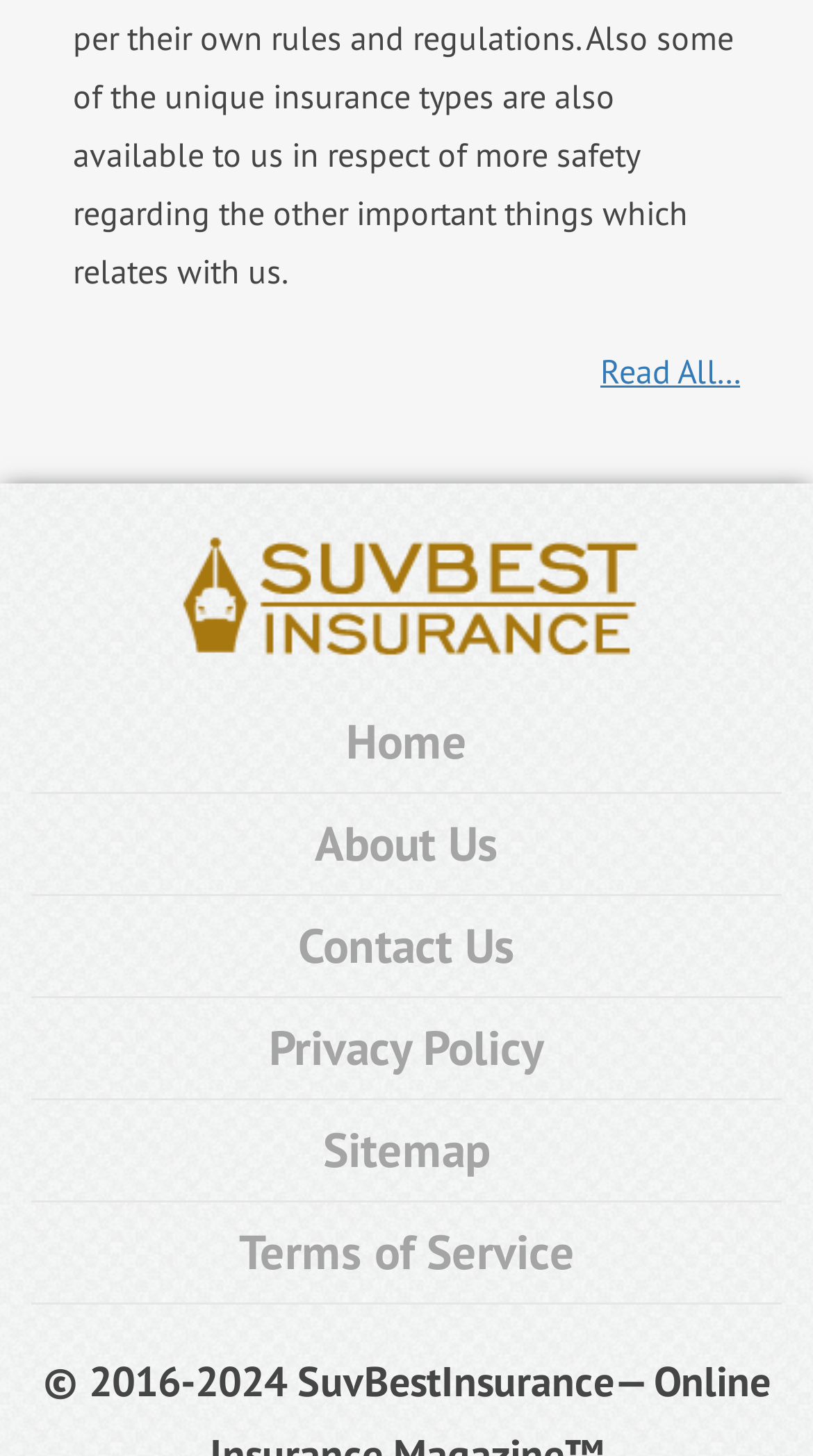Respond concisely with one word or phrase to the following query:
What is the first link in the top navigation menu?

Home